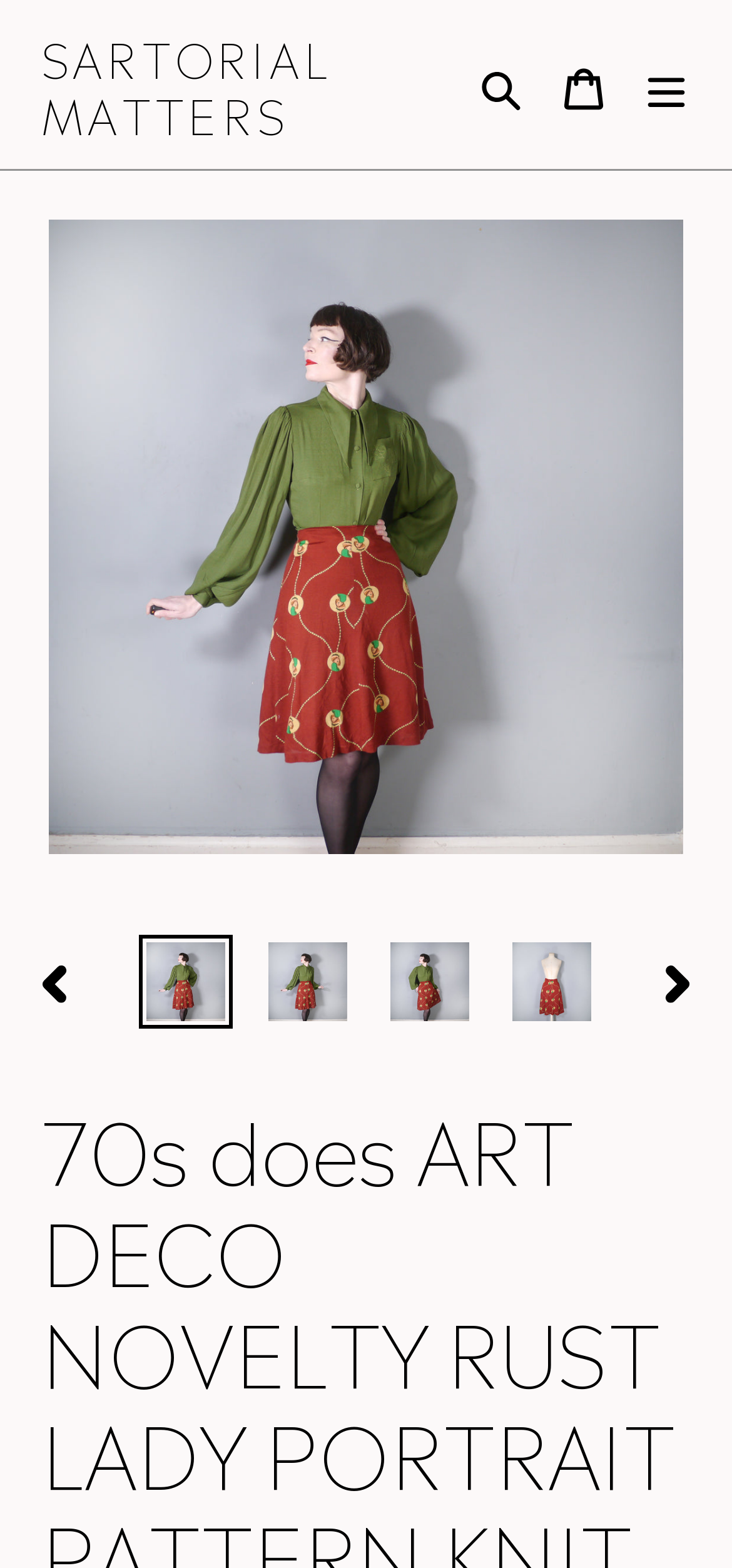Determine the main text heading of the webpage and provide its content.

70s does ART DECO NOVELTY RUST LADY PORTRAIT PATTERN KNIT SKIRT - M-L